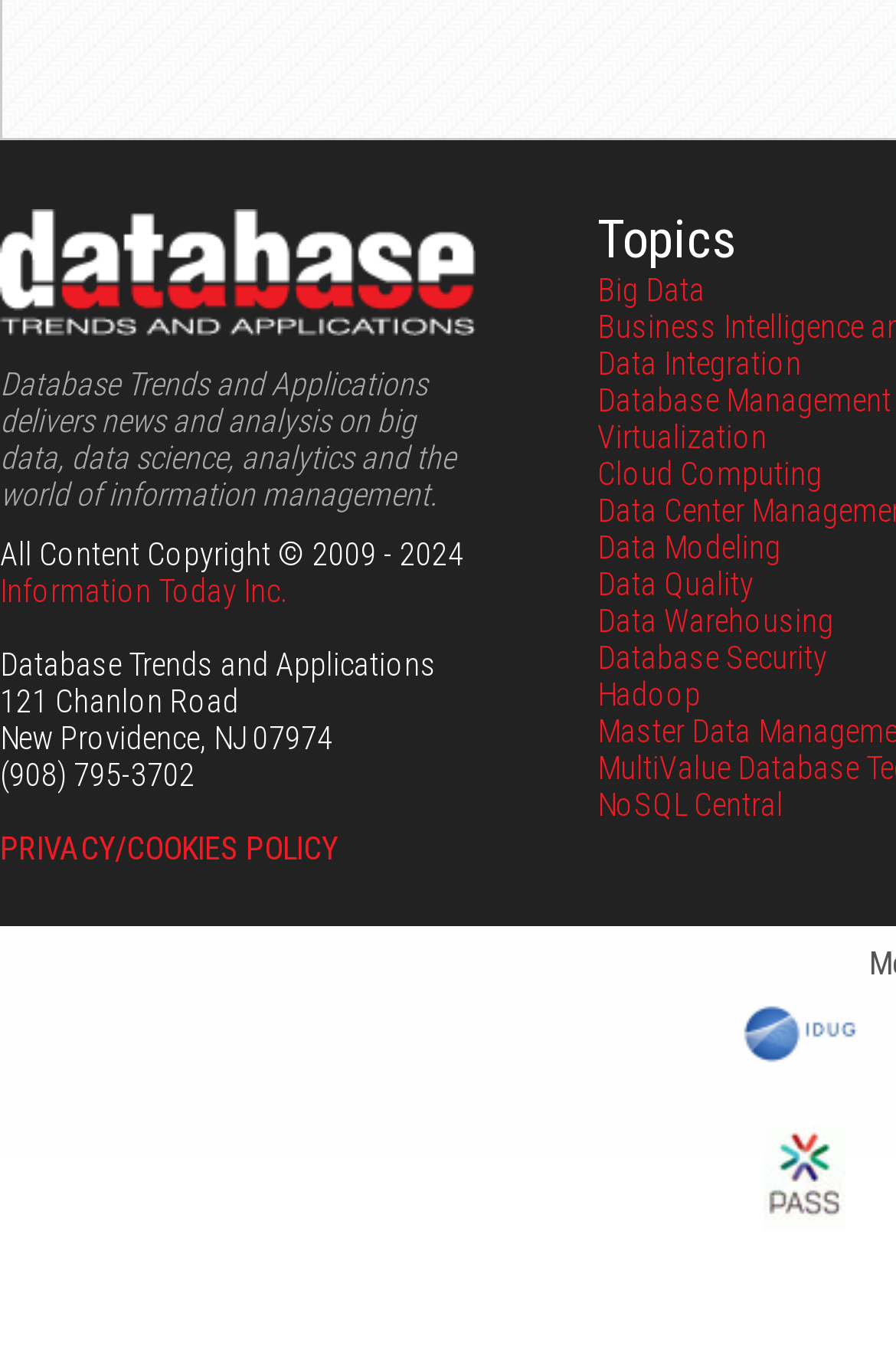Determine the bounding box coordinates of the region that needs to be clicked to achieve the task: "explore the Database Trends and Applications website".

[0.0, 0.479, 0.487, 0.507]